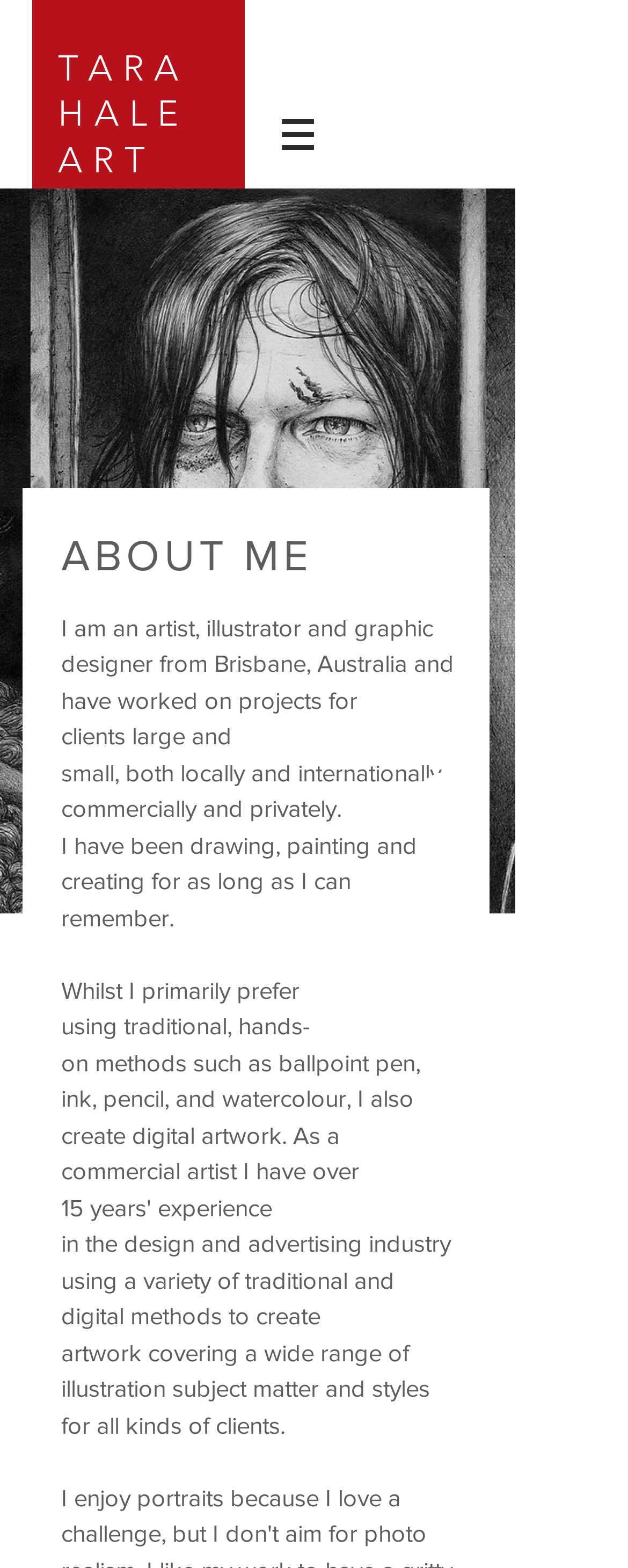Consider the image and give a detailed and elaborate answer to the question: 
What is the range of illustration subject matter and styles?

According to the webpage content, it is mentioned that Tara Hale creates artwork 'covering a wide range of illustration subject matter and styles for all kinds of clients'.